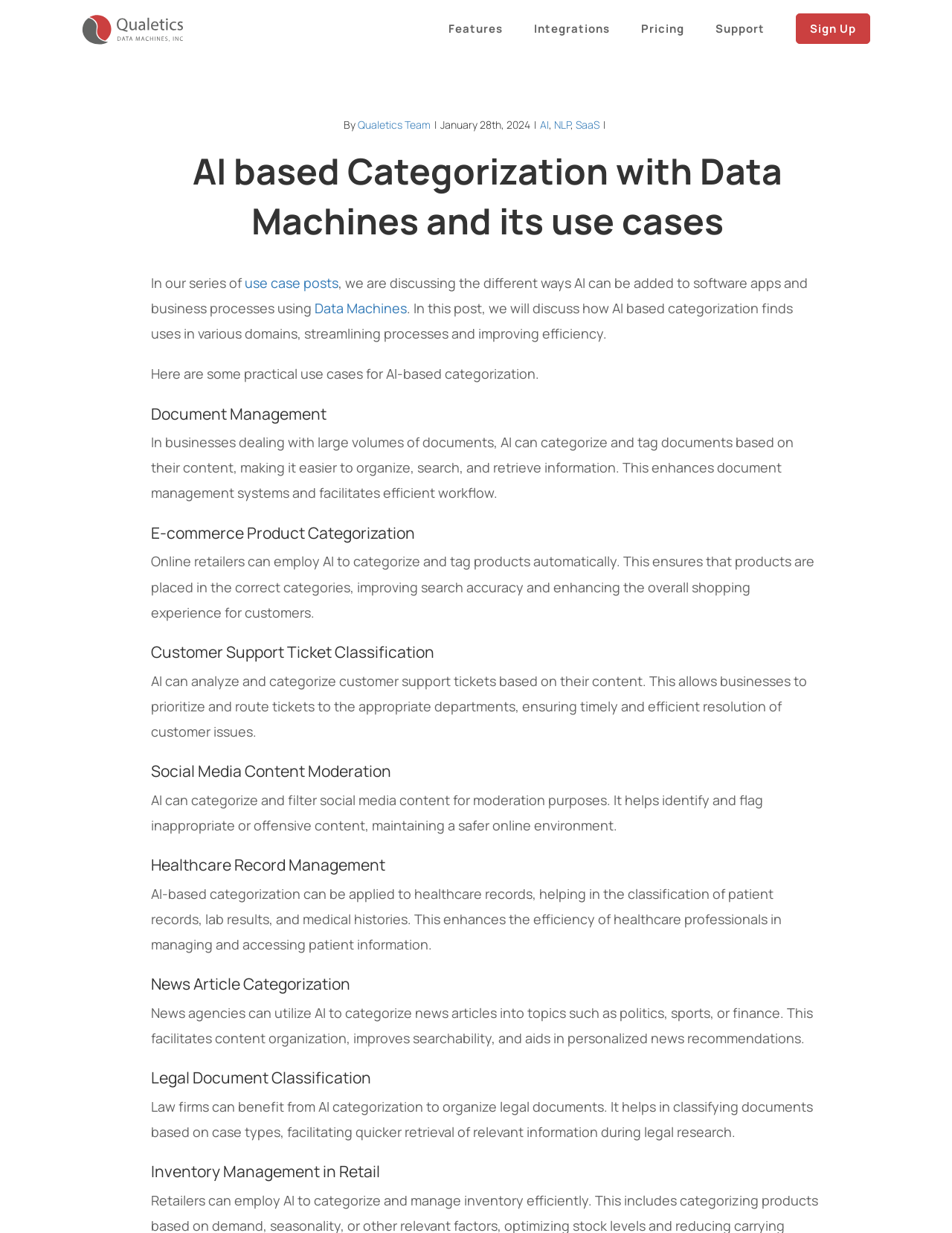Answer the question in a single word or phrase:
What is the purpose of AI-based categorization in document management?

Organize and search documents